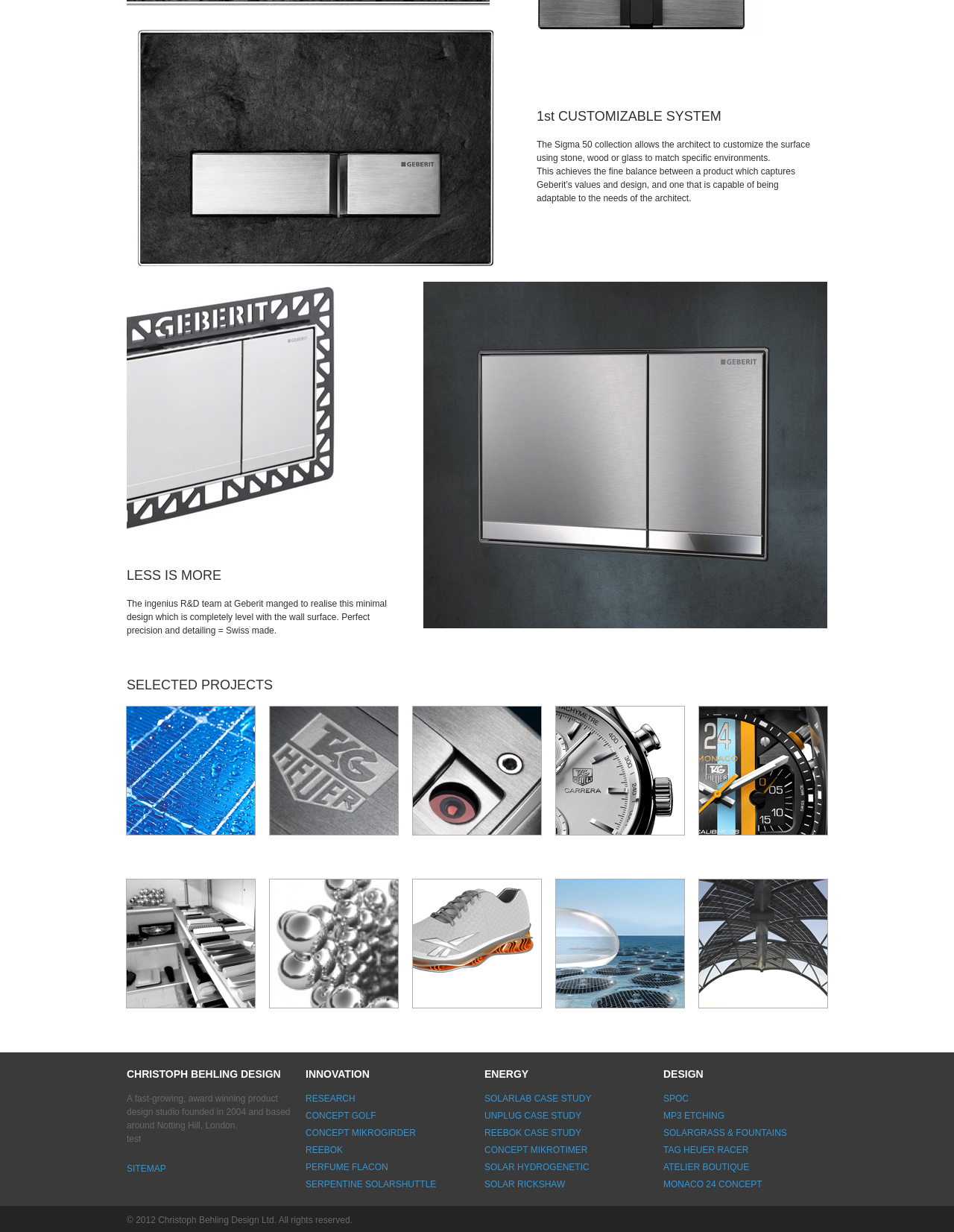Using the element description provided, determine the bounding box coordinates in the format (top-left x, top-left y, bottom-right x, bottom-right y). Ensure that all values are floating point numbers between 0 and 1. Element description: SOLAR RICKSHAW

[0.508, 0.957, 0.592, 0.966]